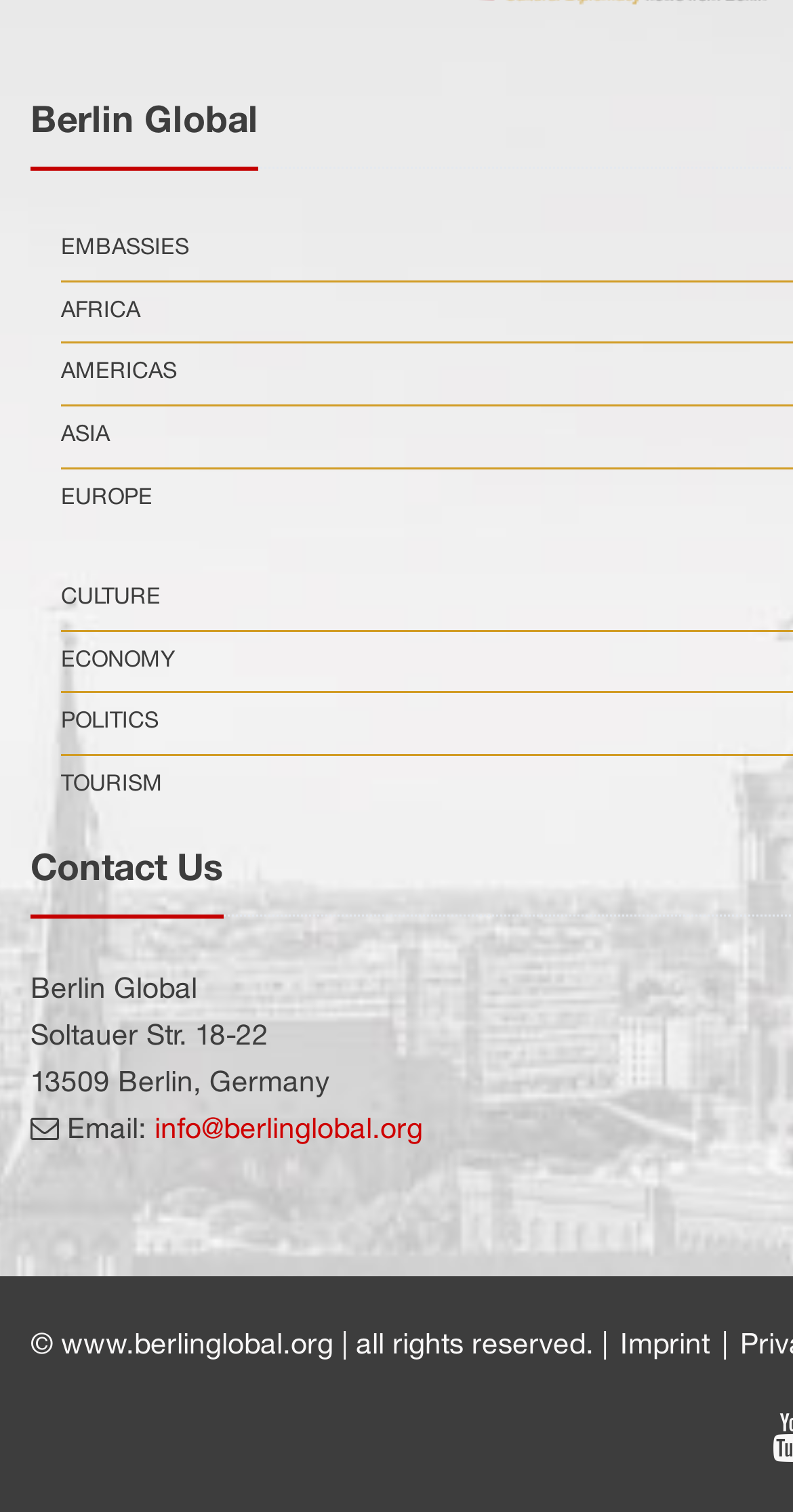Indicate the bounding box coordinates of the clickable region to achieve the following instruction: "Send an email to info@berlinglobal.org."

[0.195, 0.739, 0.533, 0.756]